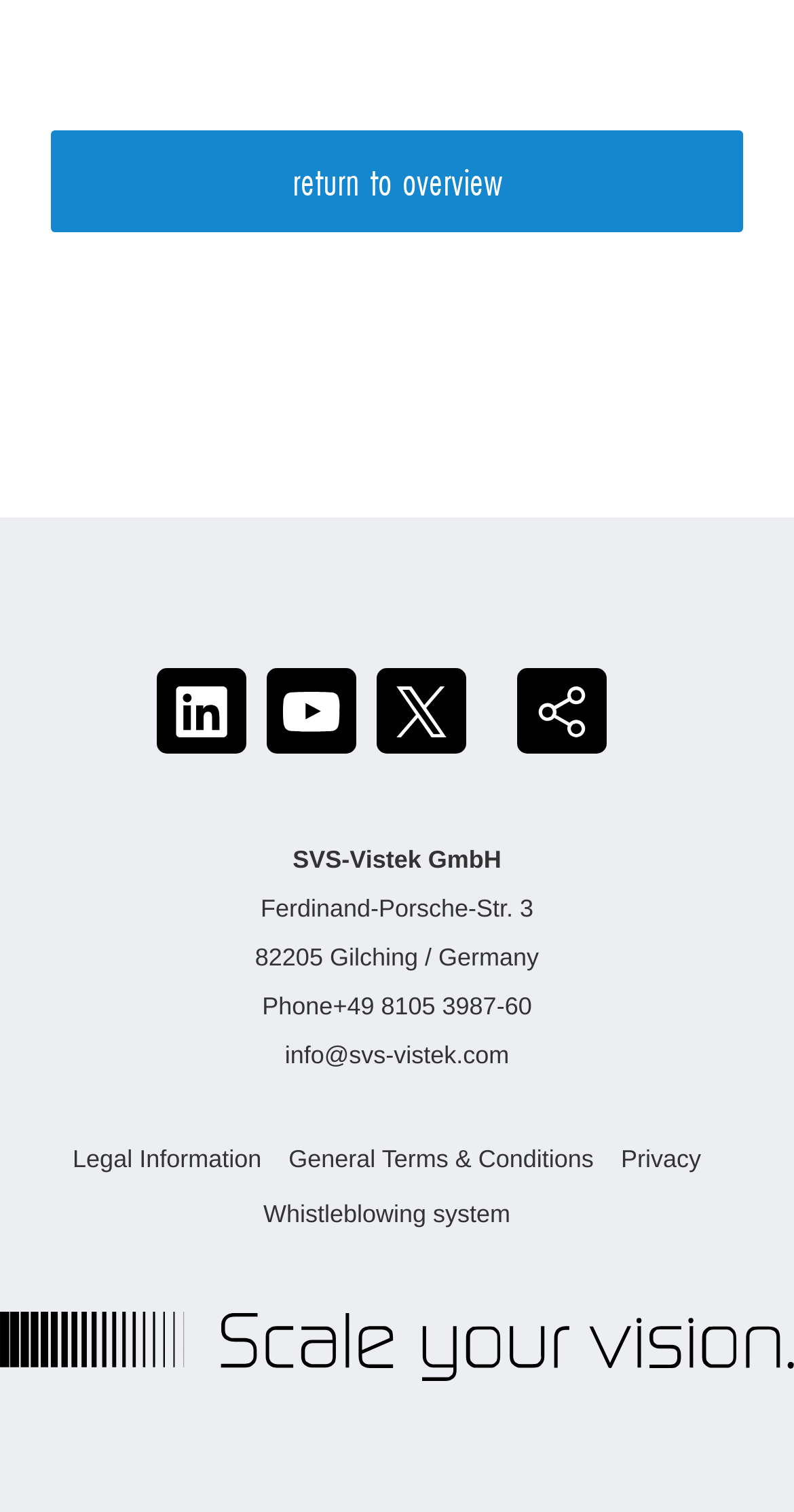Can you find the bounding box coordinates for the UI element given this description: "General Terms & Conditions"? Provide the coordinates as four float numbers between 0 and 1: [left, top, right, bottom].

[0.364, 0.757, 0.748, 0.776]